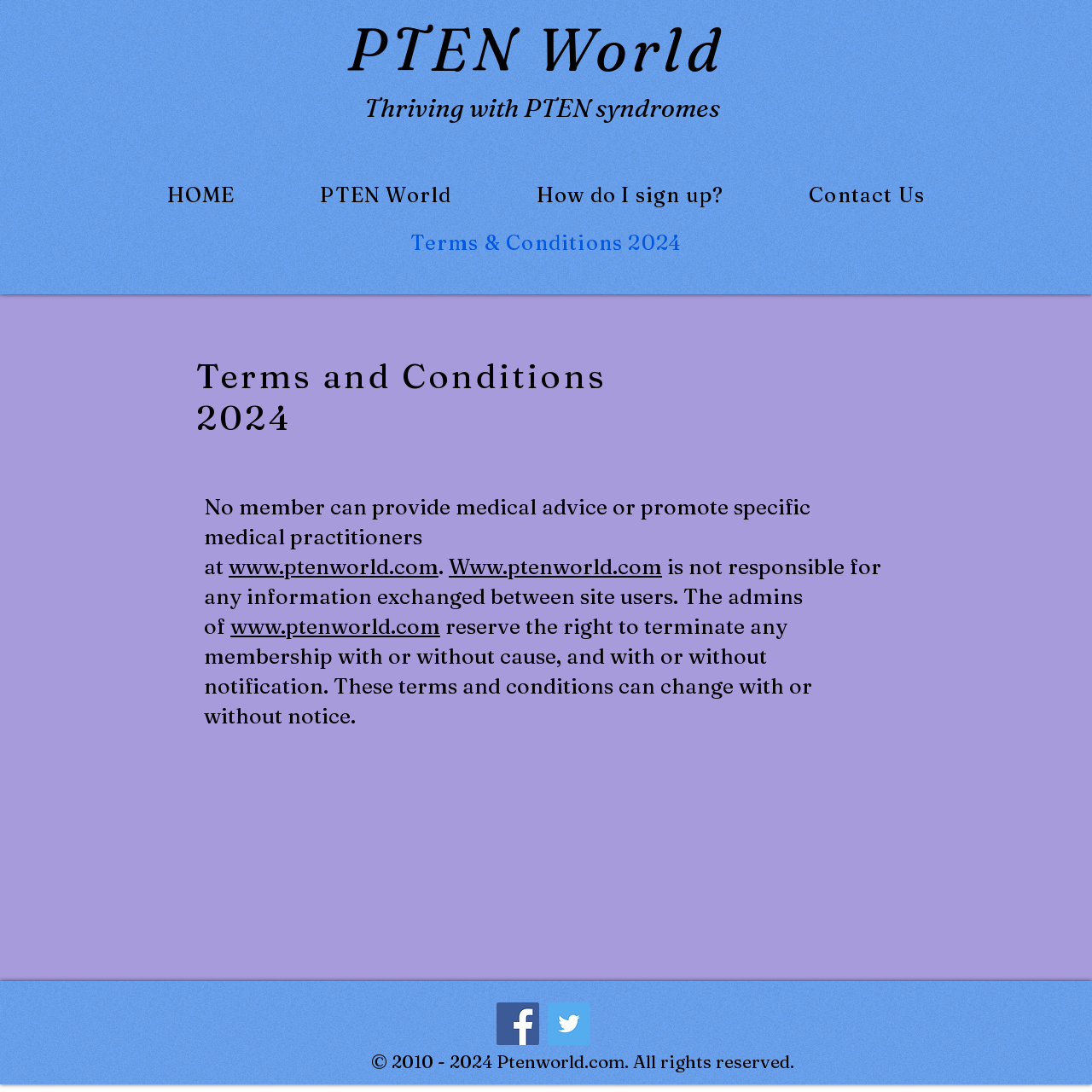Identify the bounding box coordinates for the element you need to click to achieve the following task: "Follow PTEN World on Facebook". The coordinates must be four float values ranging from 0 to 1, formatted as [left, top, right, bottom].

[0.455, 0.918, 0.494, 0.957]